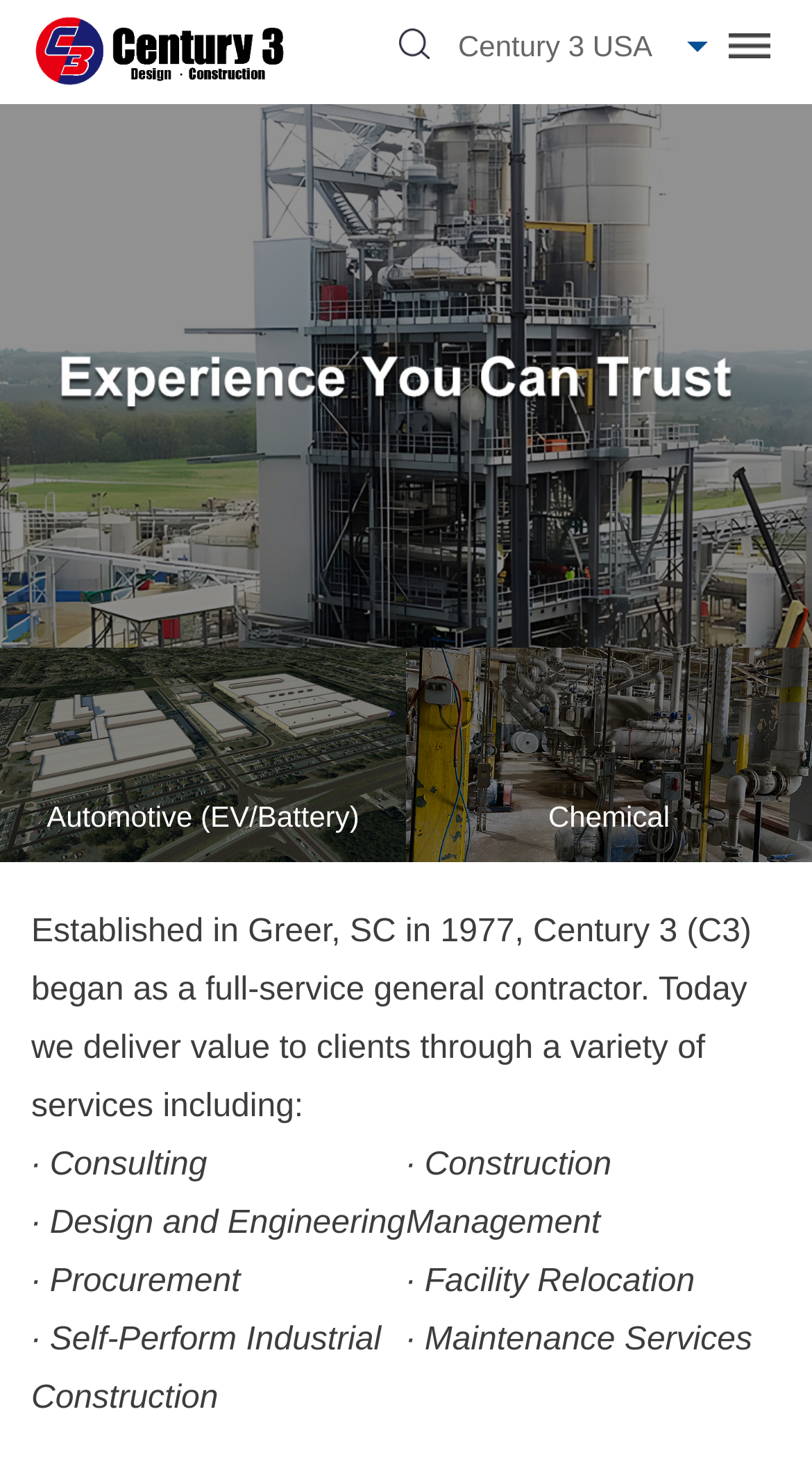What type of firm is Century 3? Analyze the screenshot and reply with just one word or a short phrase.

Engineering and Project Management